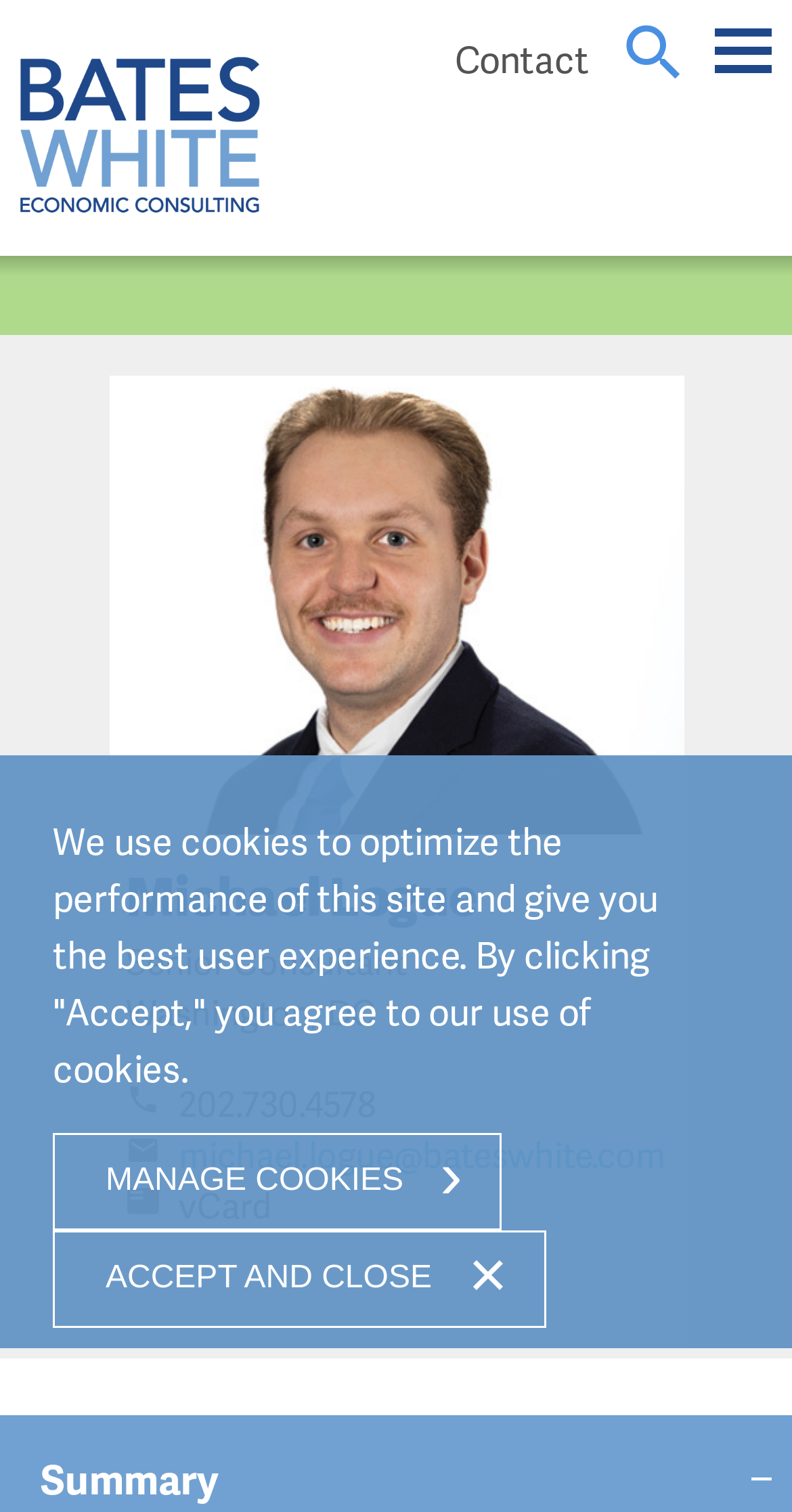Please determine the bounding box coordinates of the element's region to click in order to carry out the following instruction: "Email Michael Logue". The coordinates should be four float numbers between 0 and 1, i.e., [left, top, right, bottom].

[0.159, 0.747, 0.841, 0.779]